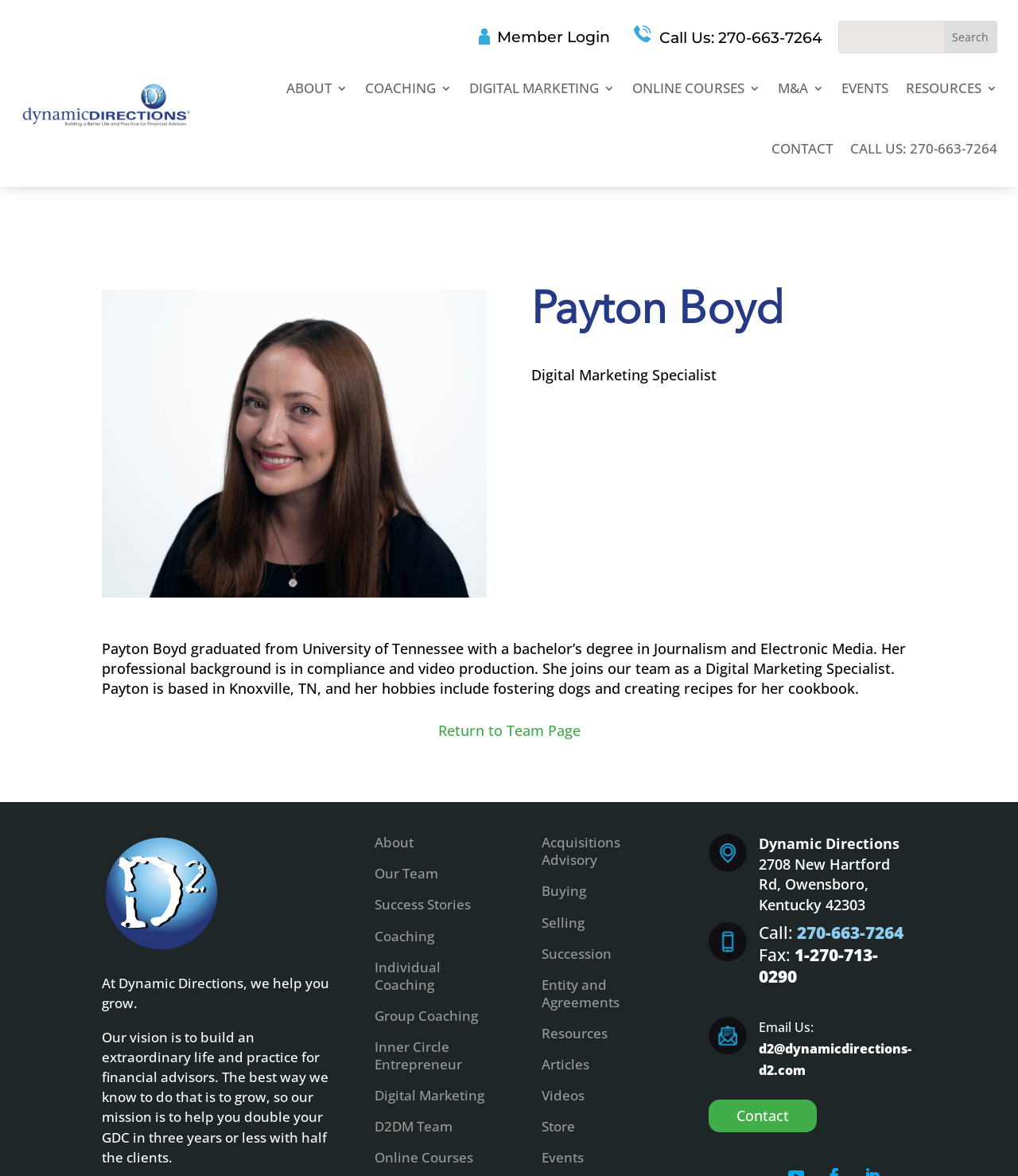Provide a one-word or short-phrase answer to the question:
What is the address of Dynamic Directions?

2708 New Hartford Rd, Owensboro, Kentucky 42303